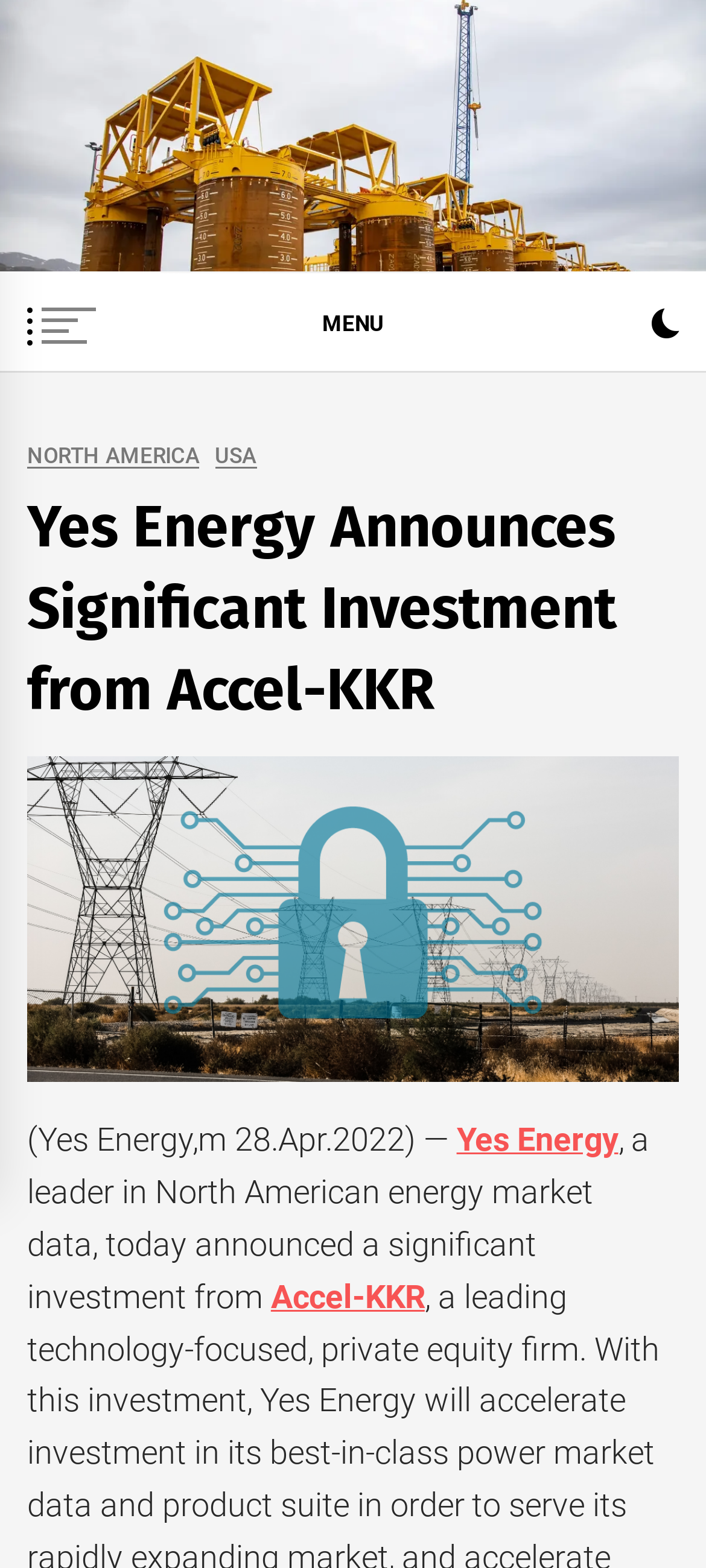Please identify the bounding box coordinates of the element that needs to be clicked to execute the following command: "Go to the Energy Analytics Institute page". Provide the bounding box using four float numbers between 0 and 1, formatted as [left, top, right, bottom].

[0.247, 0.069, 0.894, 0.162]